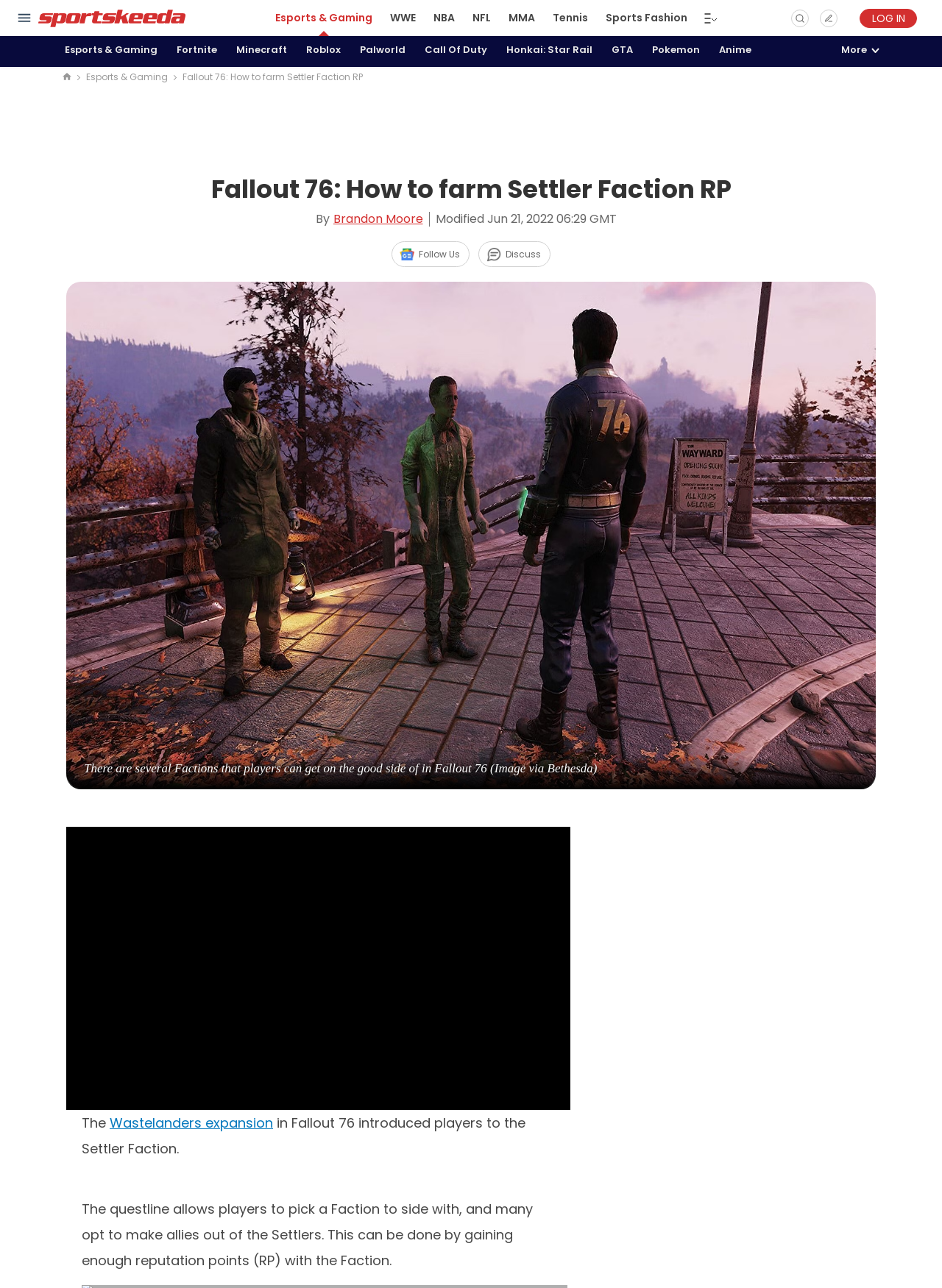What is the name of the faction being discussed?
Based on the screenshot, respond with a single word or phrase.

Settler Faction